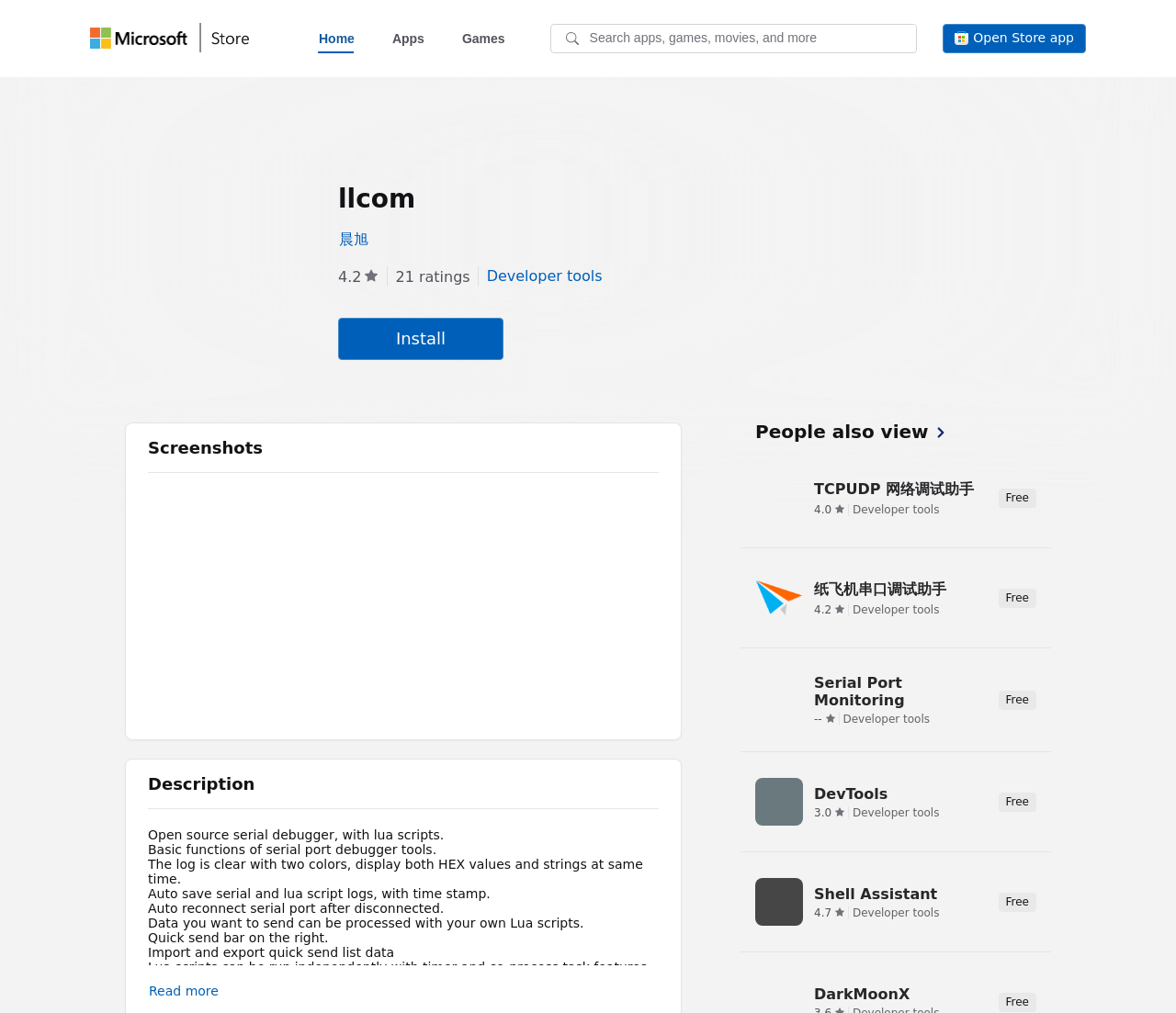Please find the bounding box coordinates (top-left x, top-left y, bottom-right x, bottom-right y) in the screenshot for the UI element described as follows: DevTools 3.0 Developer tools

[0.63, 0.753, 0.894, 0.83]